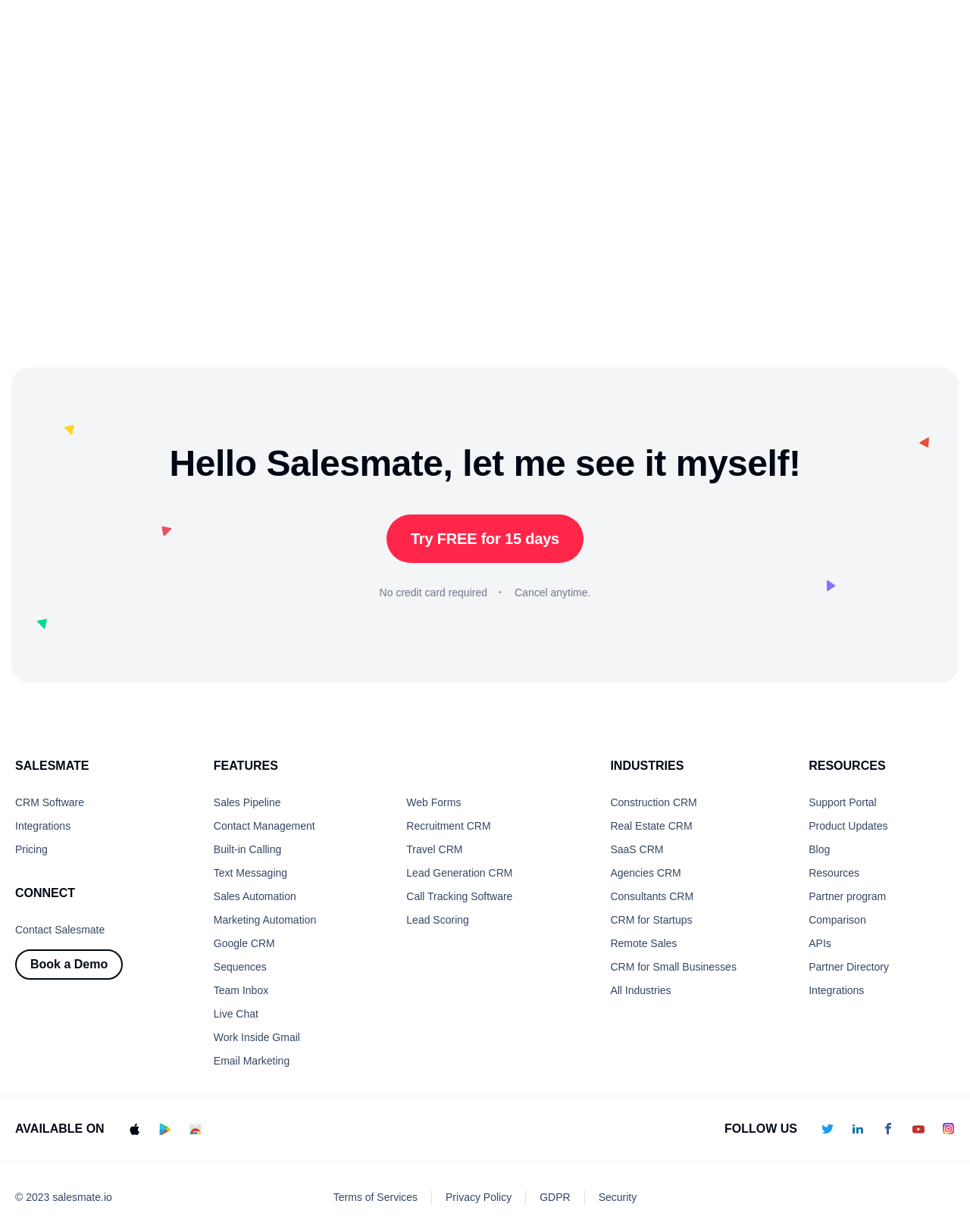Give a concise answer using one word or a phrase to the following question:
What is the name of the CRM software?

Salesmate